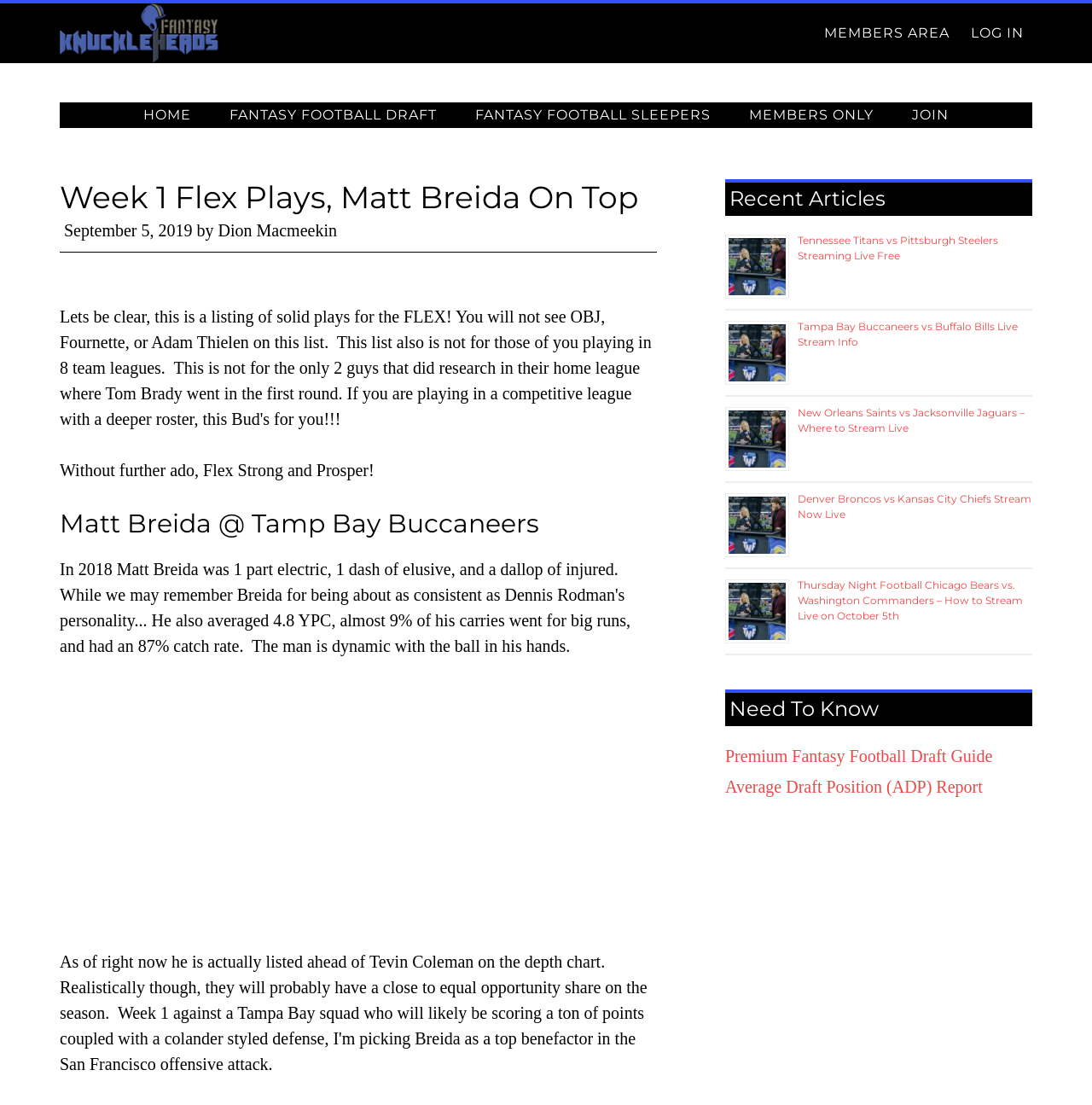Locate the bounding box coordinates of the clickable region necessary to complete the following instruction: "Go to MEMBERS AREA". Provide the coordinates in the format of four float numbers between 0 and 1, i.e., [left, top, right, bottom].

[0.747, 0.003, 0.877, 0.057]